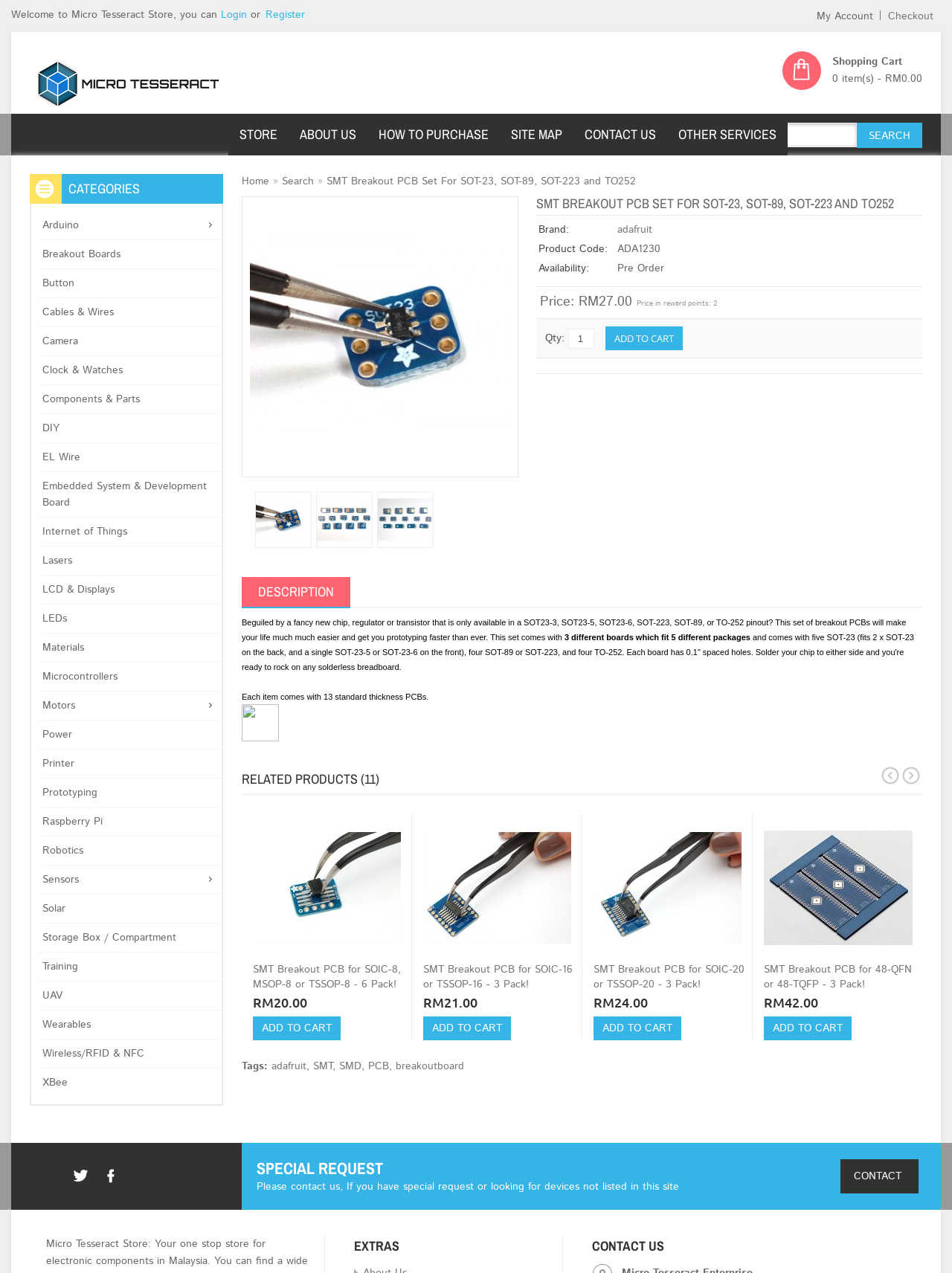Use a single word or phrase to answer the question: 
What is the brand of the SMT Breakout PCB Set?

adafruit